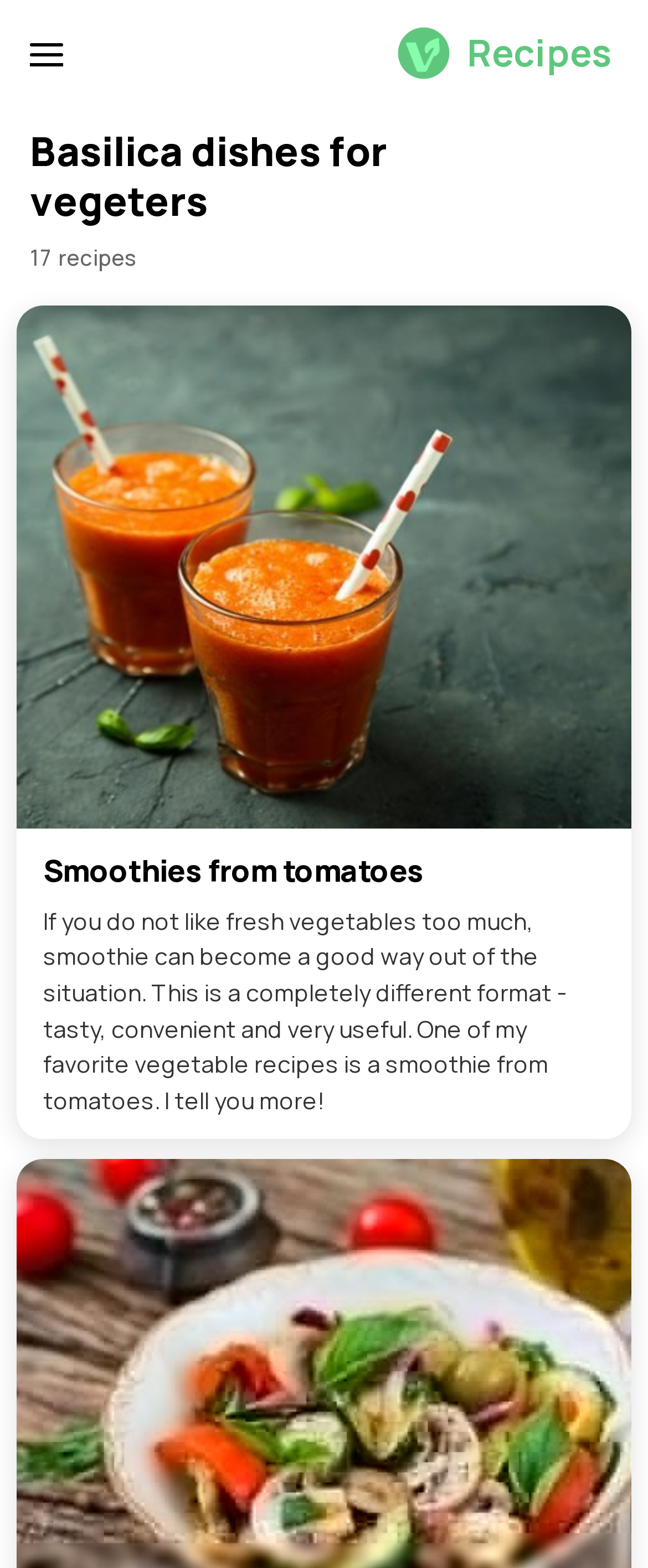Give a detailed account of the webpage, highlighting key information.

The webpage is about basil recipes for vegetarians, with a focus on 17 delicious recipes accompanied by photos. At the top left of the page, there is a link to "Vegetarian recipes at vegetarianrecipe.us" with an associated image. Below this, a heading "Basilica dishes for vegeters" is prominently displayed, followed by a text "17 recipes" to the right.

The main content of the page is divided into sections, with the first section dedicated to smoothies made from tomatoes. There are two links to "Smoothies from tomatoes" with identical images, one located at the top and the other at the bottom of this section. Between these two links, a paragraph of text explains the benefits of smoothies as a convenient and healthy way to consume vegetables, highlighting a favorite recipe for a tomato smoothie.

Overall, the webpage appears to be a recipe blog or website, with a clean and organized layout that makes it easy to navigate and find specific recipes.